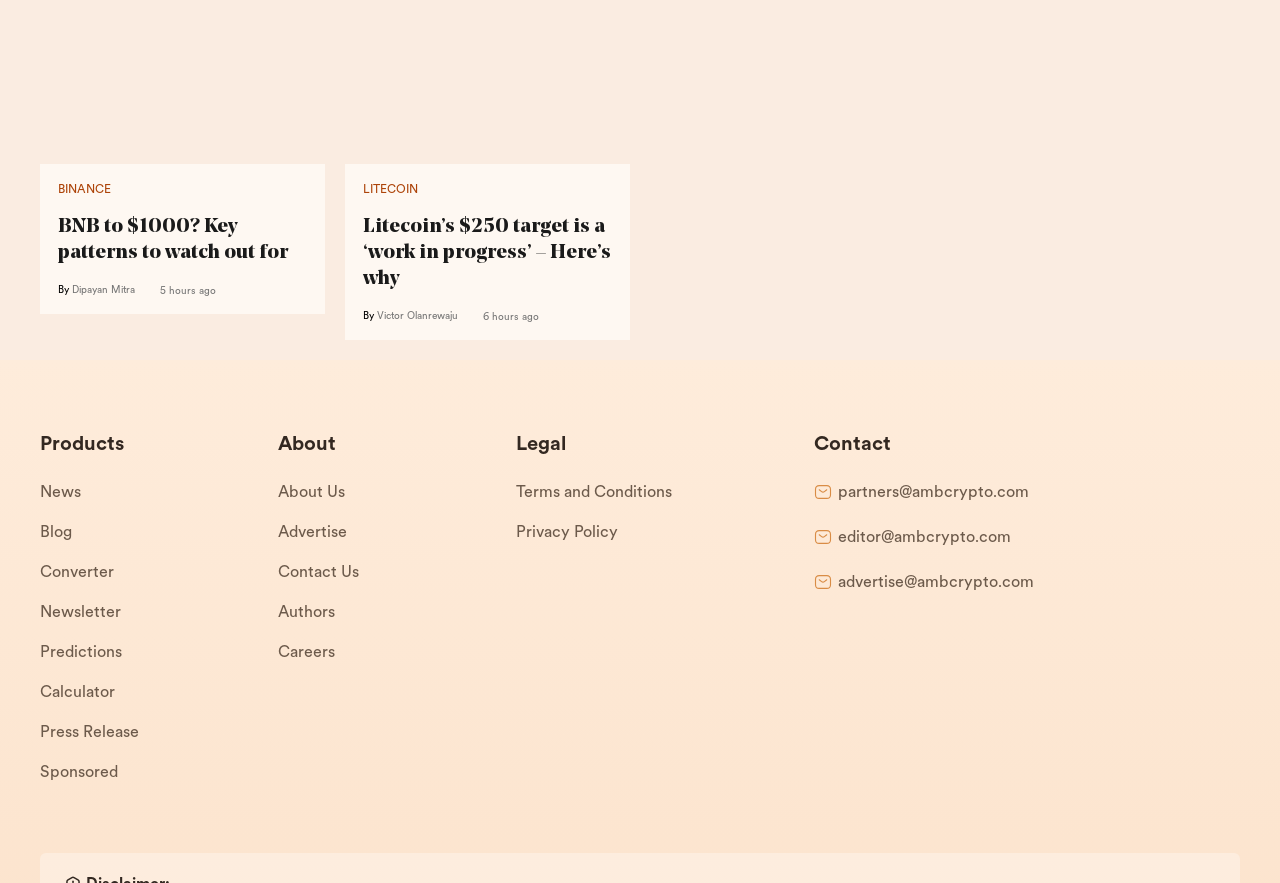From the element description partners@ambcrypto.com, predict the bounding box coordinates of the UI element. The coordinates must be specified in the format (top-left x, top-left y, bottom-right x, bottom-right y) and should be within the 0 to 1 range.

[0.655, 0.547, 0.804, 0.57]